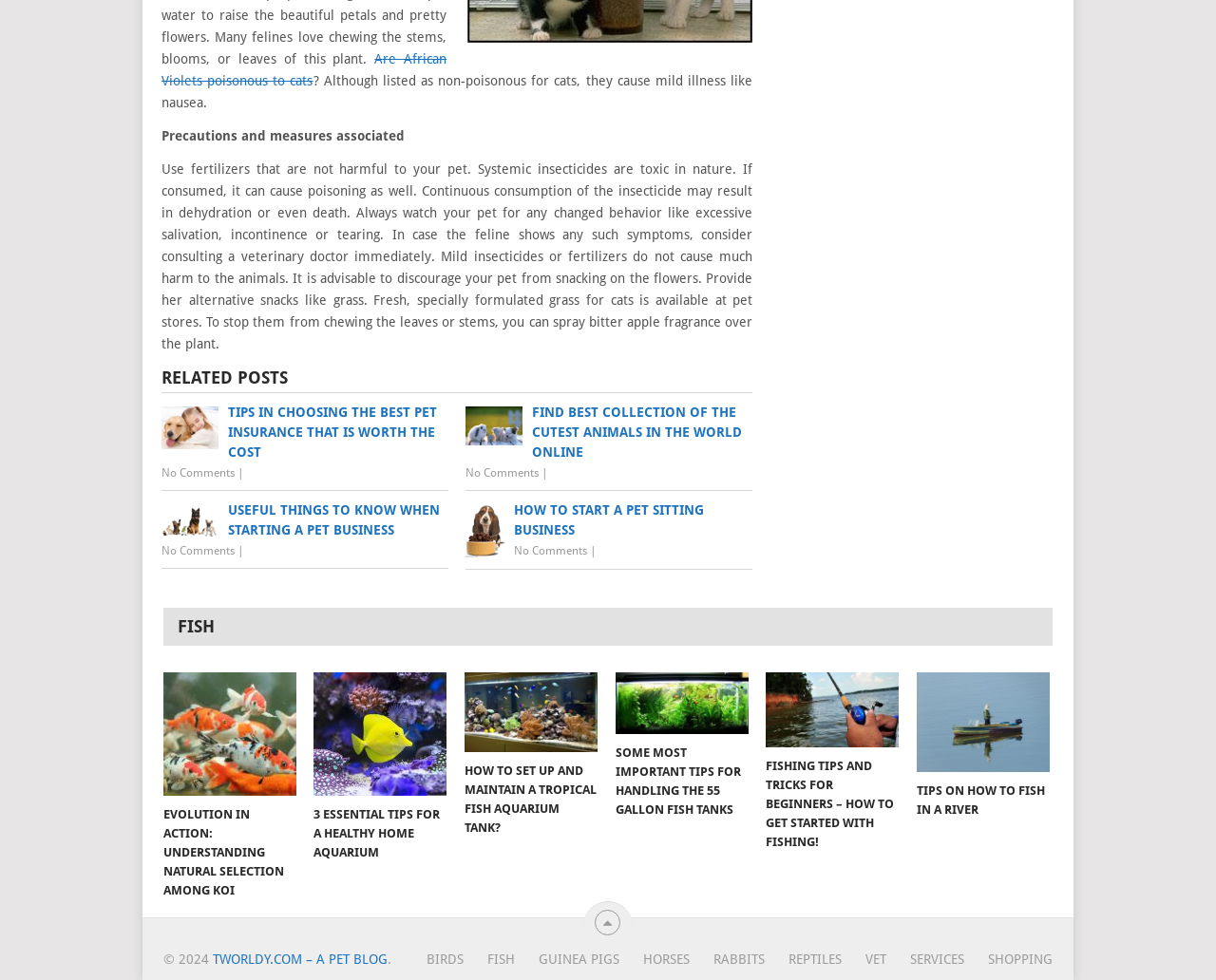Provide the bounding box coordinates in the format (top-left x, top-left y, bottom-right x, bottom-right y). All values are floating point numbers between 0 and 1. Determine the bounding box coordinate of the UI element described as: Birds

[0.351, 0.971, 0.382, 0.987]